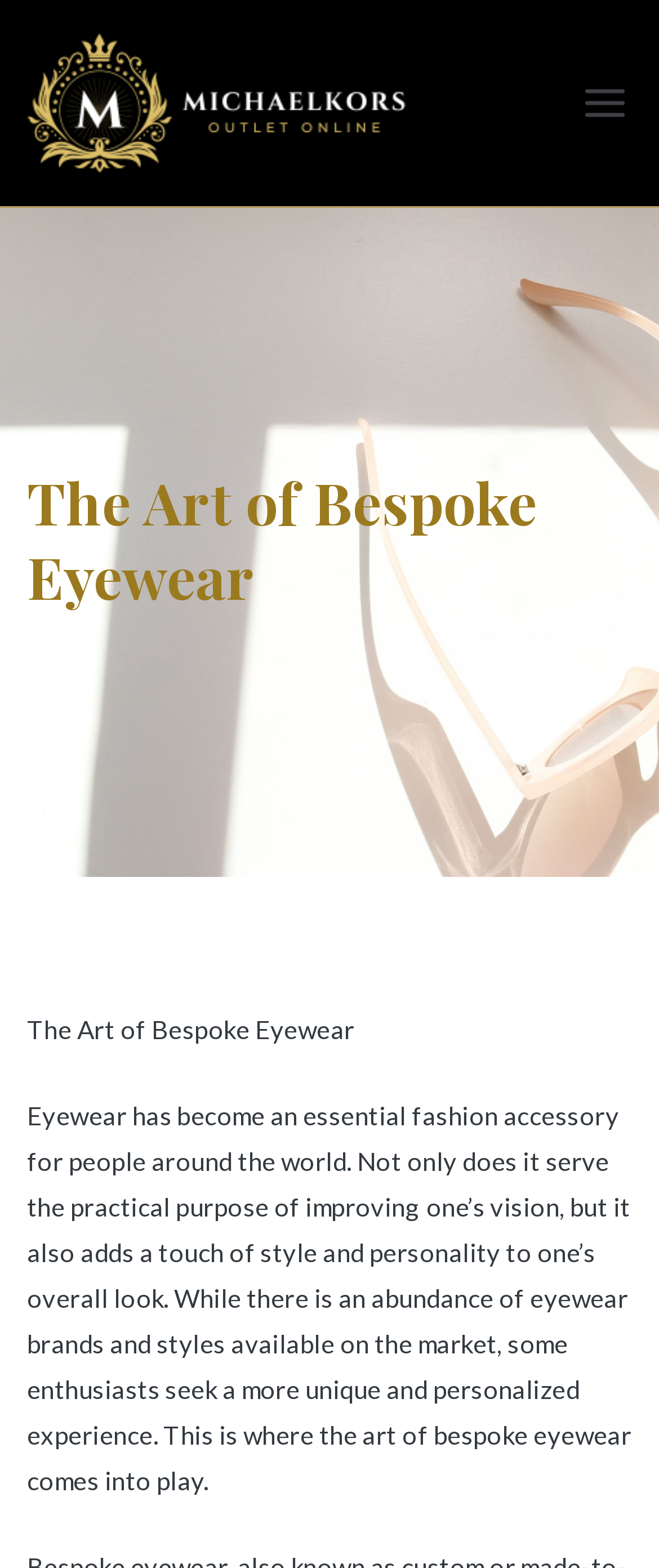Using the provided element description "aria-label="Primary Menu"", determine the bounding box coordinates of the UI element.

[0.877, 0.051, 0.959, 0.081]